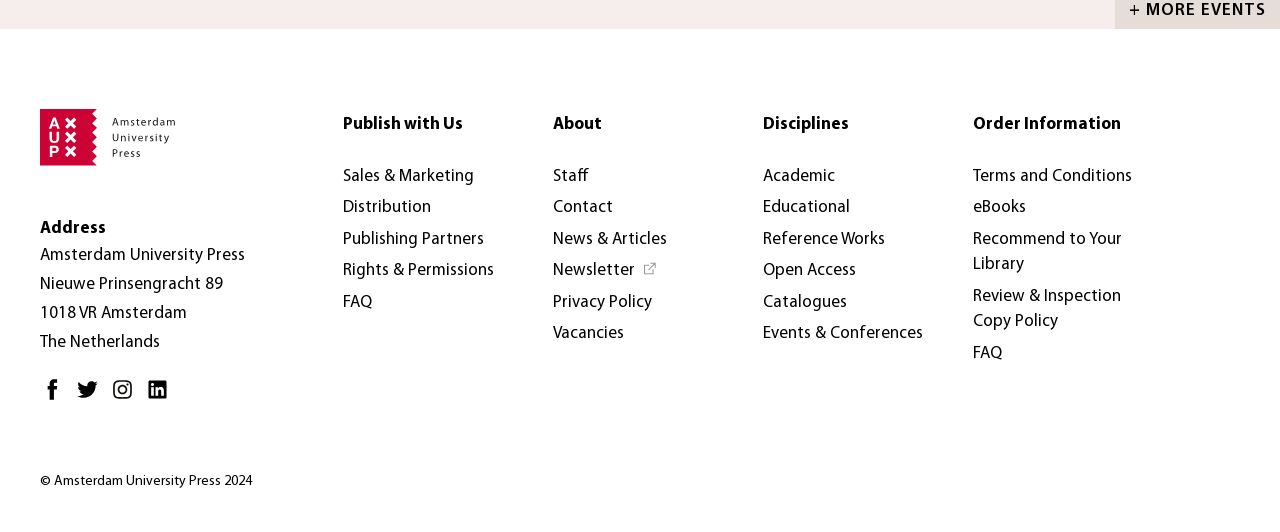Pinpoint the bounding box coordinates of the clickable element to carry out the following instruction: "View Disciplines."

[0.594, 0.205, 0.666, 0.264]